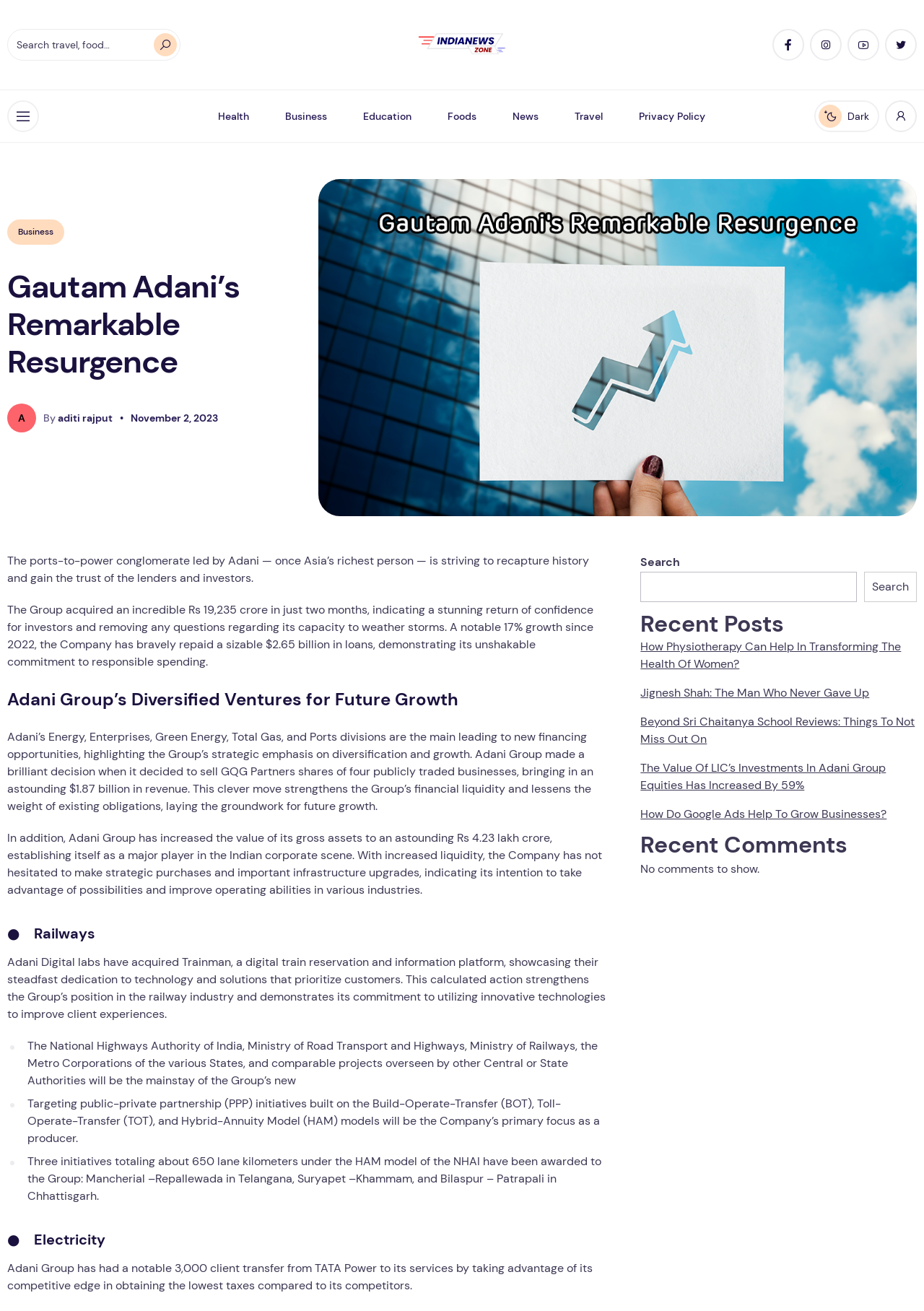Pinpoint the bounding box coordinates of the area that must be clicked to complete this instruction: "Go back to the previous page".

None